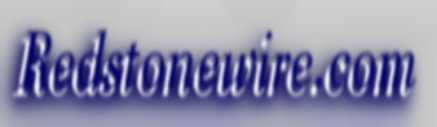Offer a detailed narrative of the image's content.

The image features the logo of "Redstonewire.com," prominently displayed with a distinctive blue font. This logo serves as a significant branding element for the website, which focuses on providing the latest updates in the stock market and related financial news. The logo is situated at the top of the page, reinforcing its presence in the site's overall design and inviting viewers to engage with the platform for daily financial insights.